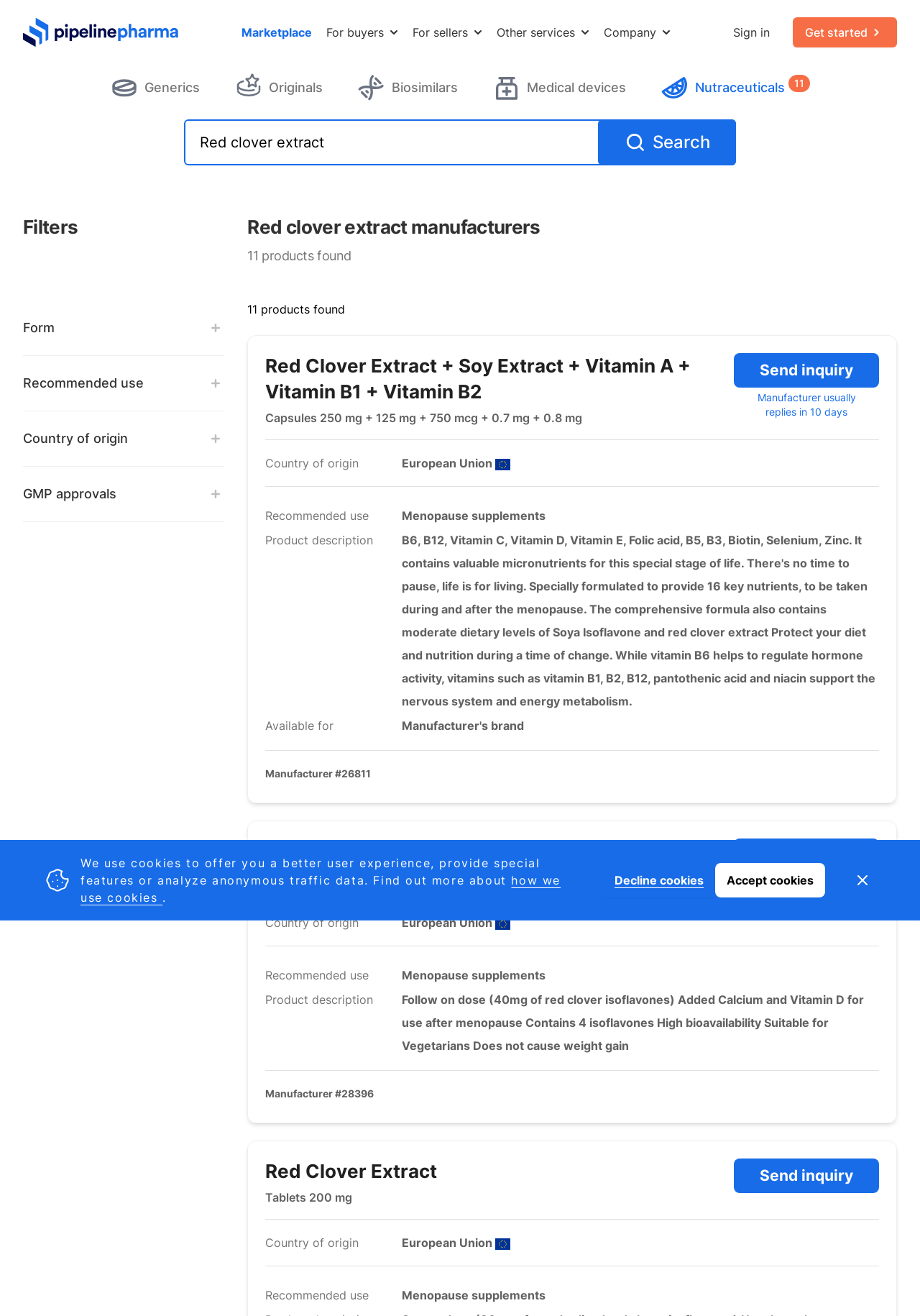Pinpoint the bounding box coordinates of the element to be clicked to execute the instruction: "Click the 'Sign in' link".

[0.797, 0.018, 0.837, 0.031]